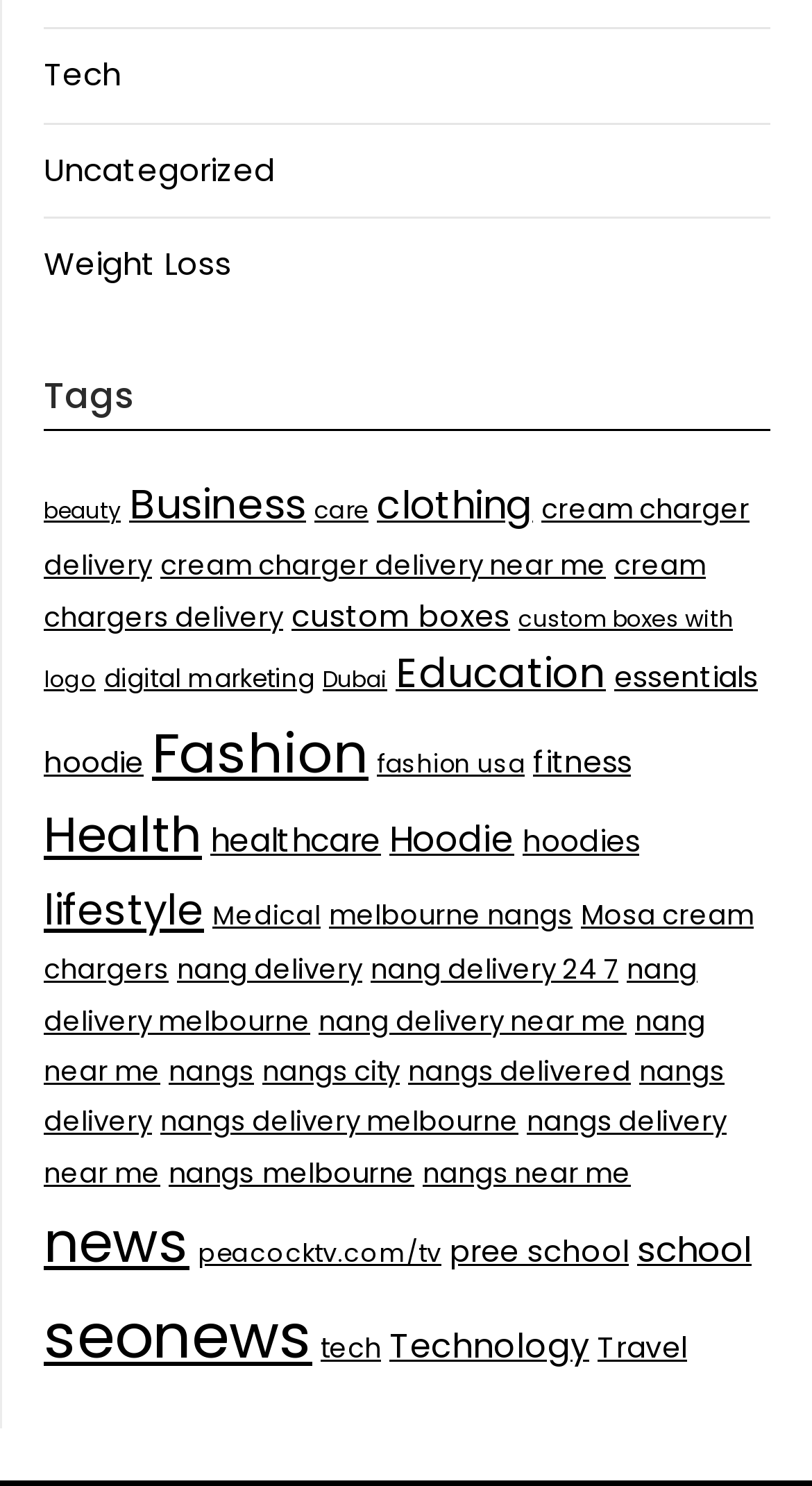Using the provided description: "nangs near me", find the bounding box coordinates of the corresponding UI element. The output should be four float numbers between 0 and 1, in the format [left, top, right, bottom].

[0.521, 0.776, 0.777, 0.803]